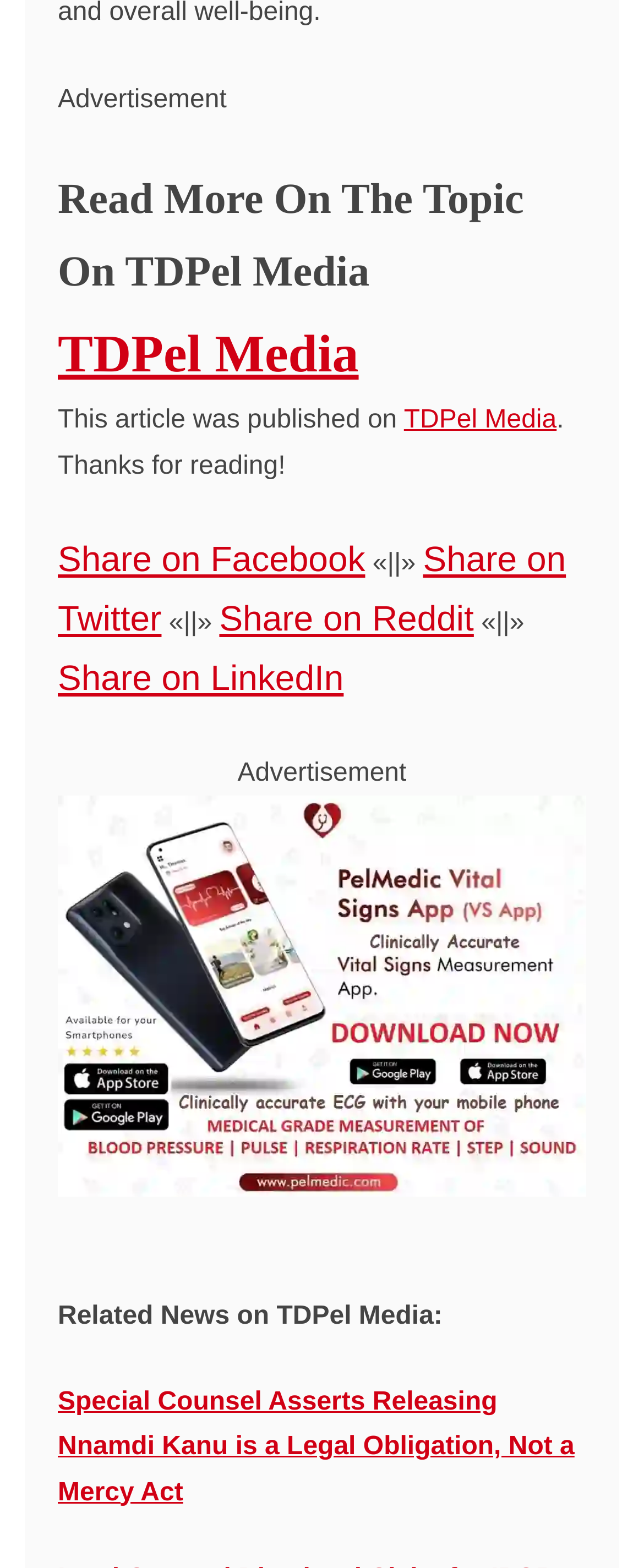Please analyze the image and provide a thorough answer to the question:
What is the purpose of the 'Download the Vital Signs App - VS App' link?

The link 'Download the Vital Signs App - VS App' is likely used to download the Vital Signs App, as indicated by the accompanying image and text, which suggests that the app can be downloaded by clicking on the link.